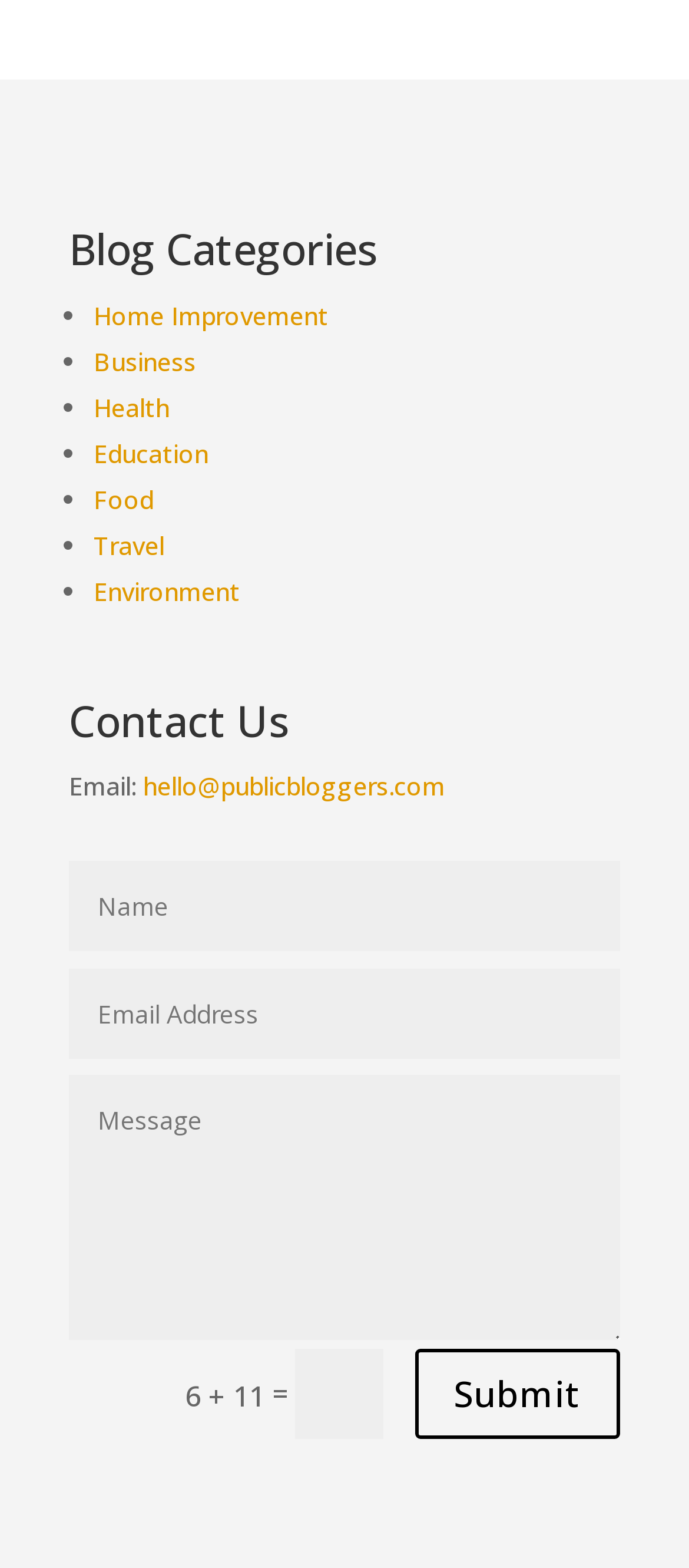Give a short answer to this question using one word or a phrase:
What is the purpose of the textboxes?

To input contact information